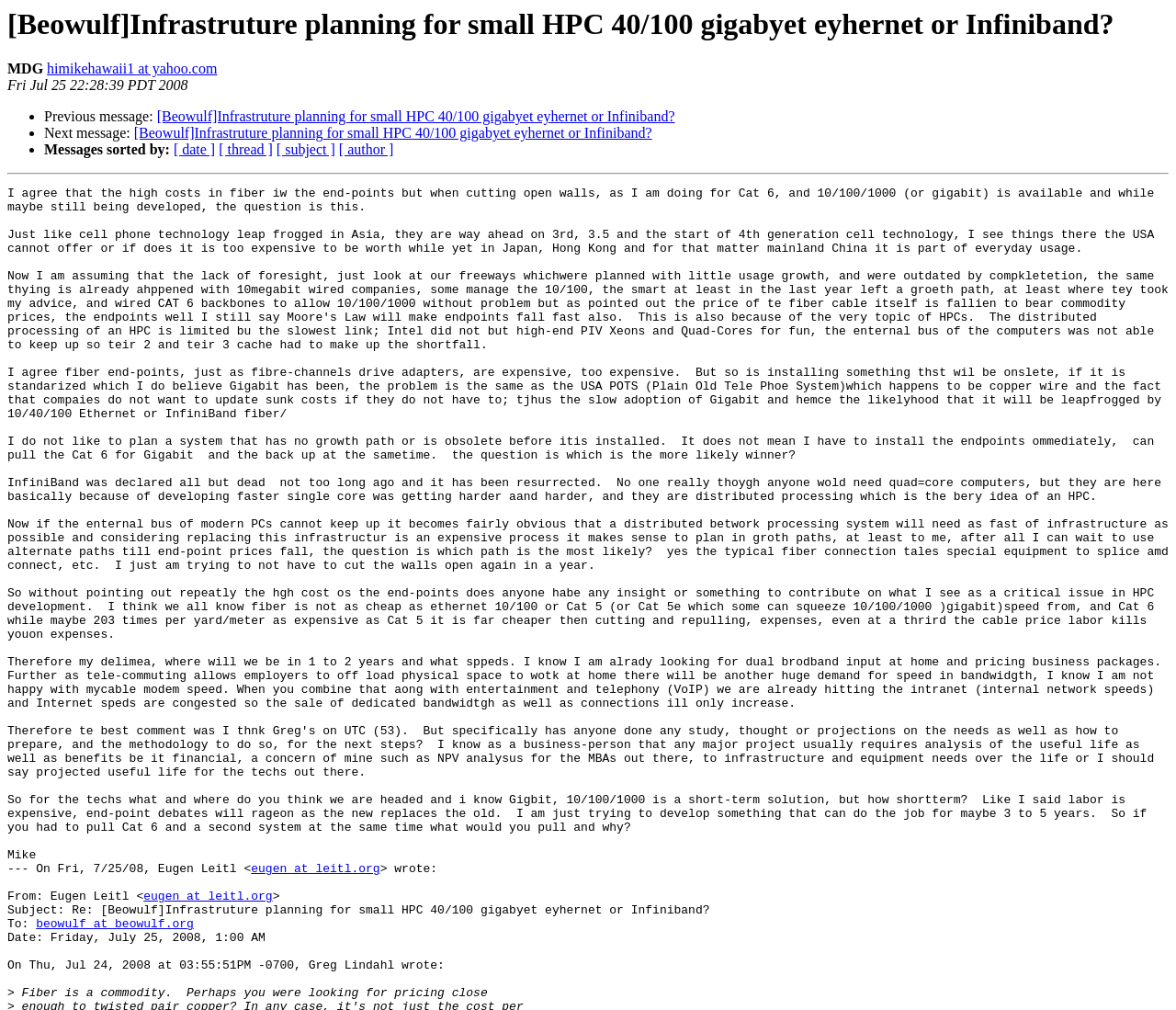Extract the bounding box coordinates of the UI element described by: "[ thread ]". The coordinates should include four float numbers ranging from 0 to 1, e.g., [left, top, right, bottom].

[0.186, 0.141, 0.232, 0.156]